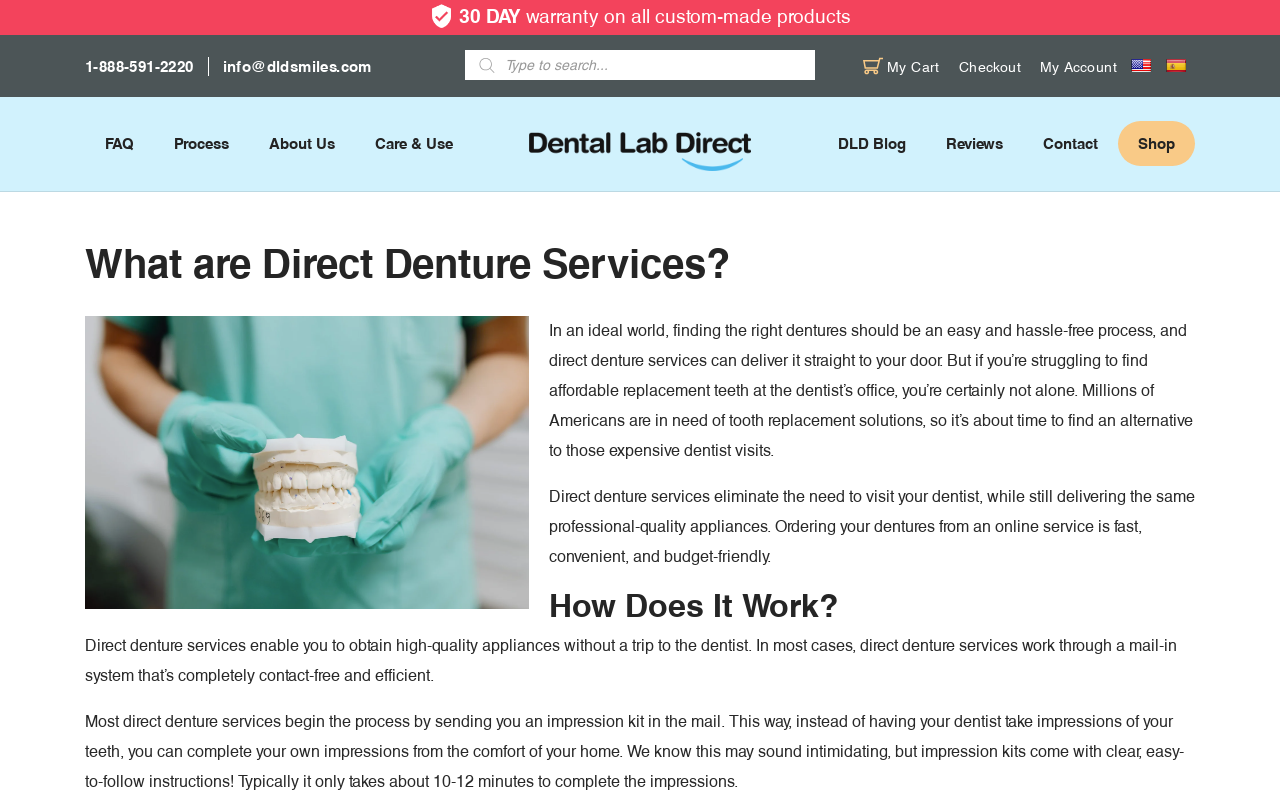Please identify the bounding box coordinates of the area that needs to be clicked to fulfill the following instruction: "Read the FAQ."

[0.082, 0.151, 0.105, 0.207]